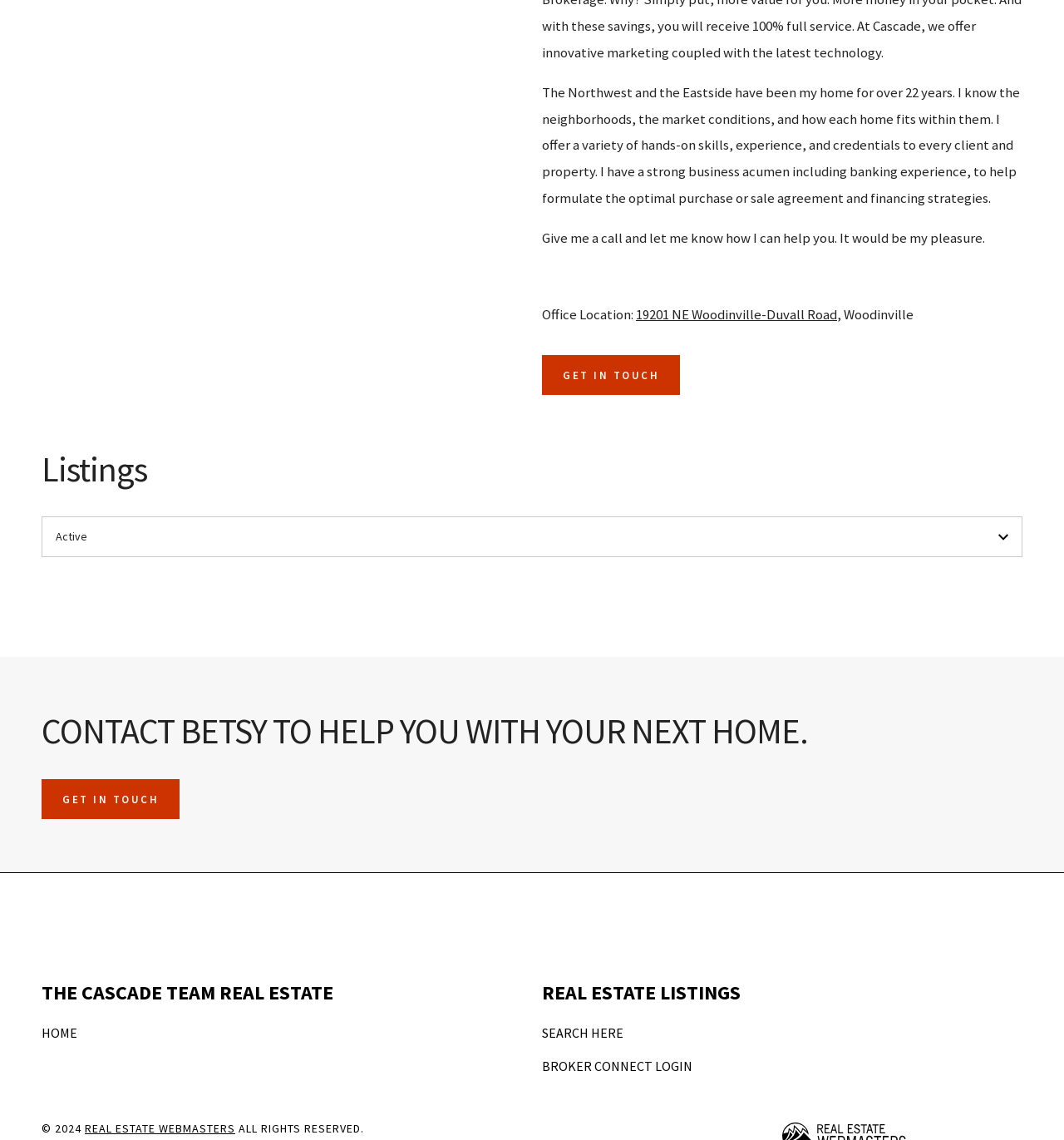Examine the image carefully and respond to the question with a detailed answer: 
What is the year of copyright?

The year of copyright is mentioned at the bottom of the webpage as '© 2024'.